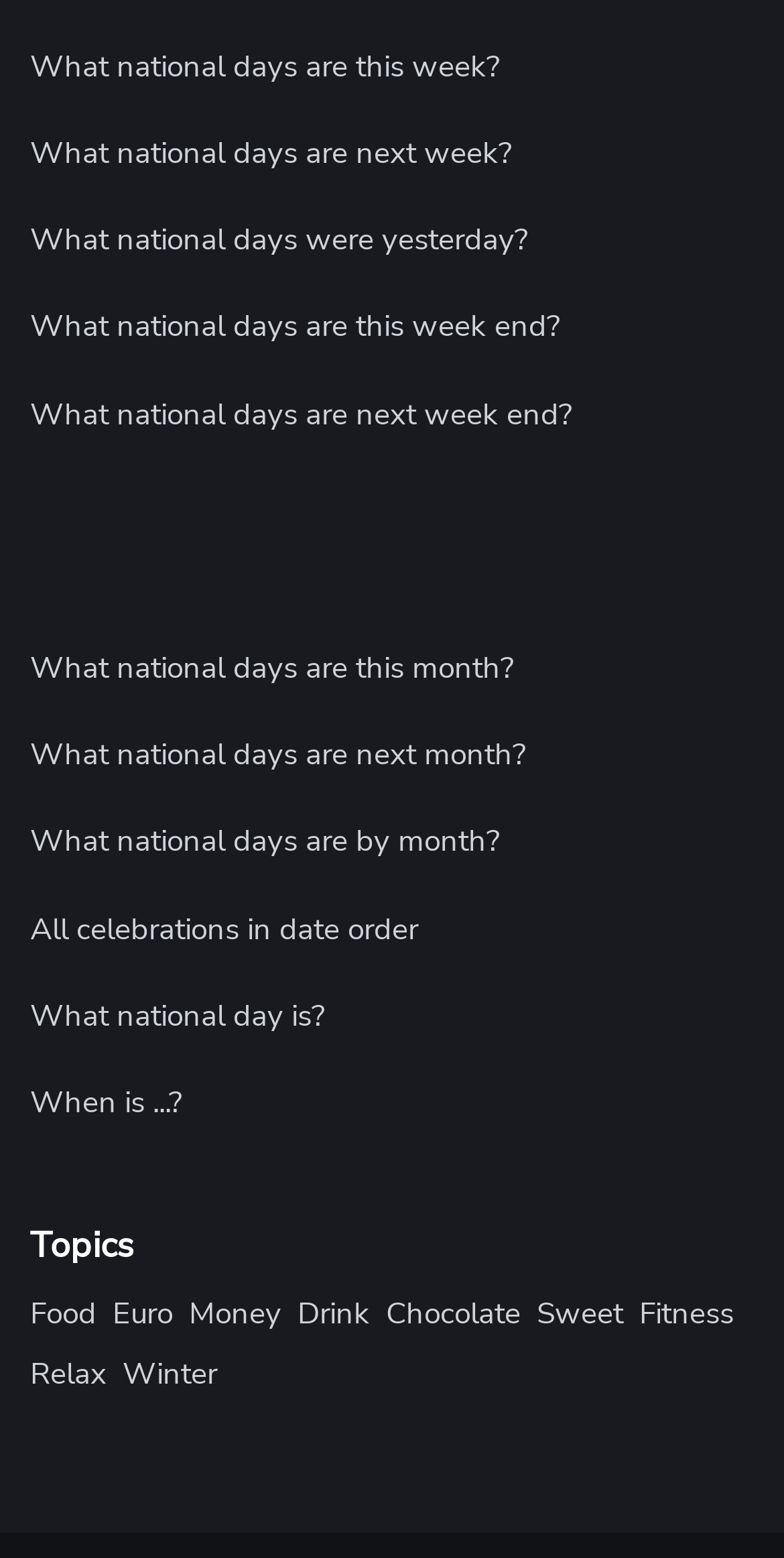What is the last topic in the list?
Please provide a single word or phrase as the answer based on the screenshot.

Winter